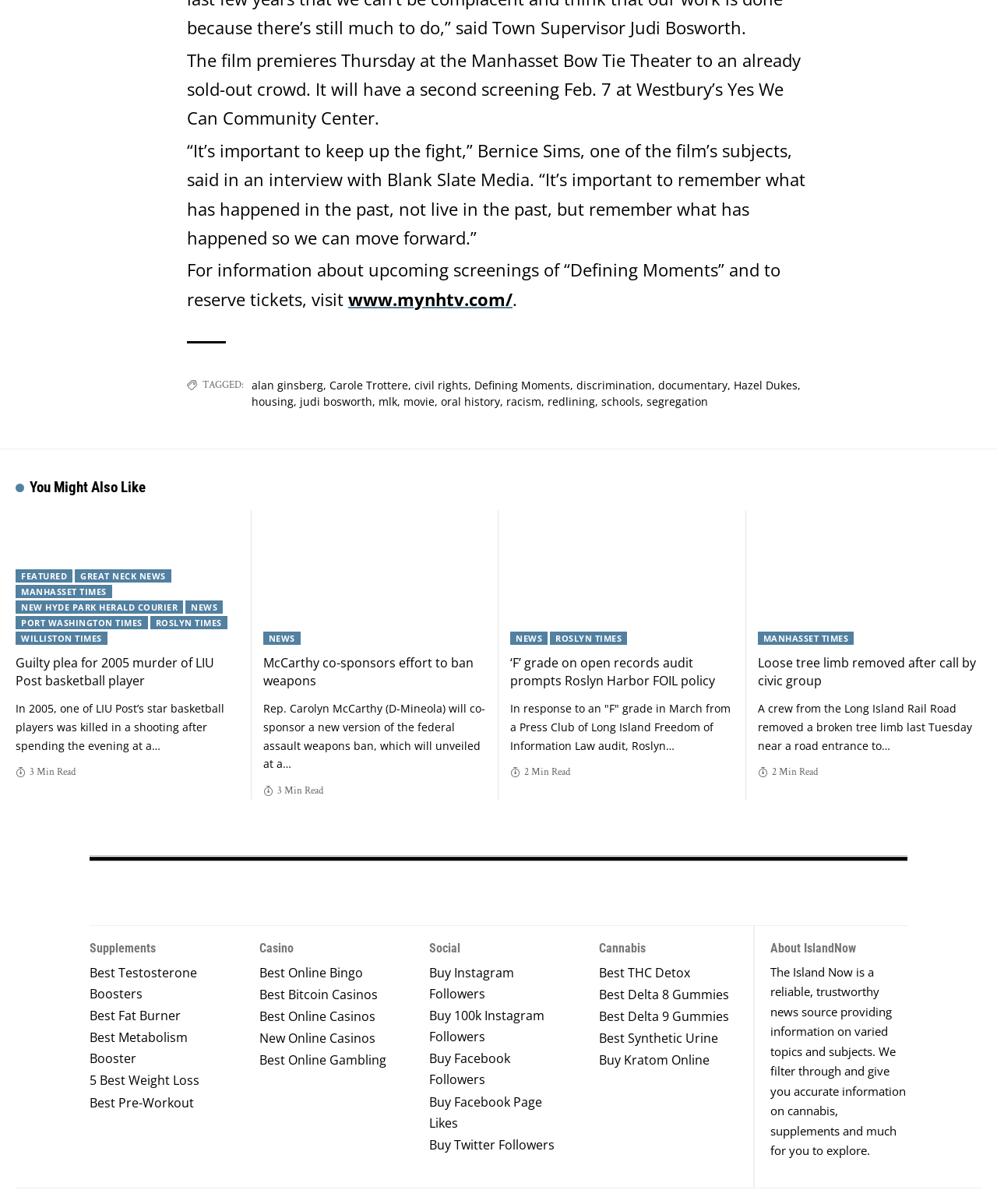Pinpoint the bounding box coordinates for the area that should be clicked to perform the following instruction: "Explore the supplements section".

[0.09, 0.782, 0.156, 0.793]